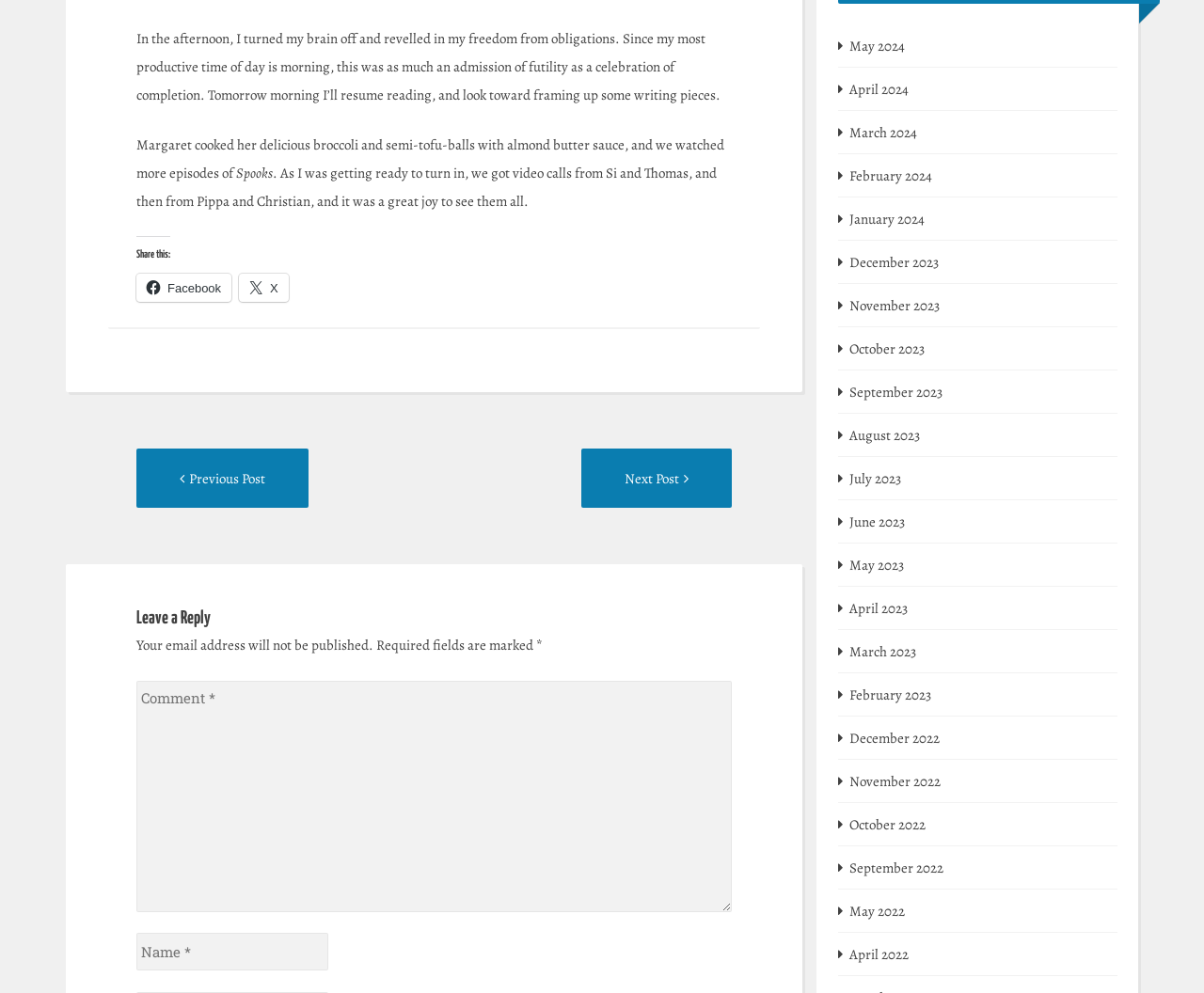Identify the bounding box for the given UI element using the description provided. Coordinates should be in the format (top-left x, top-left y, bottom-right x, bottom-right y) and must be between 0 and 1. Here is the description: Meet the Kitties

None